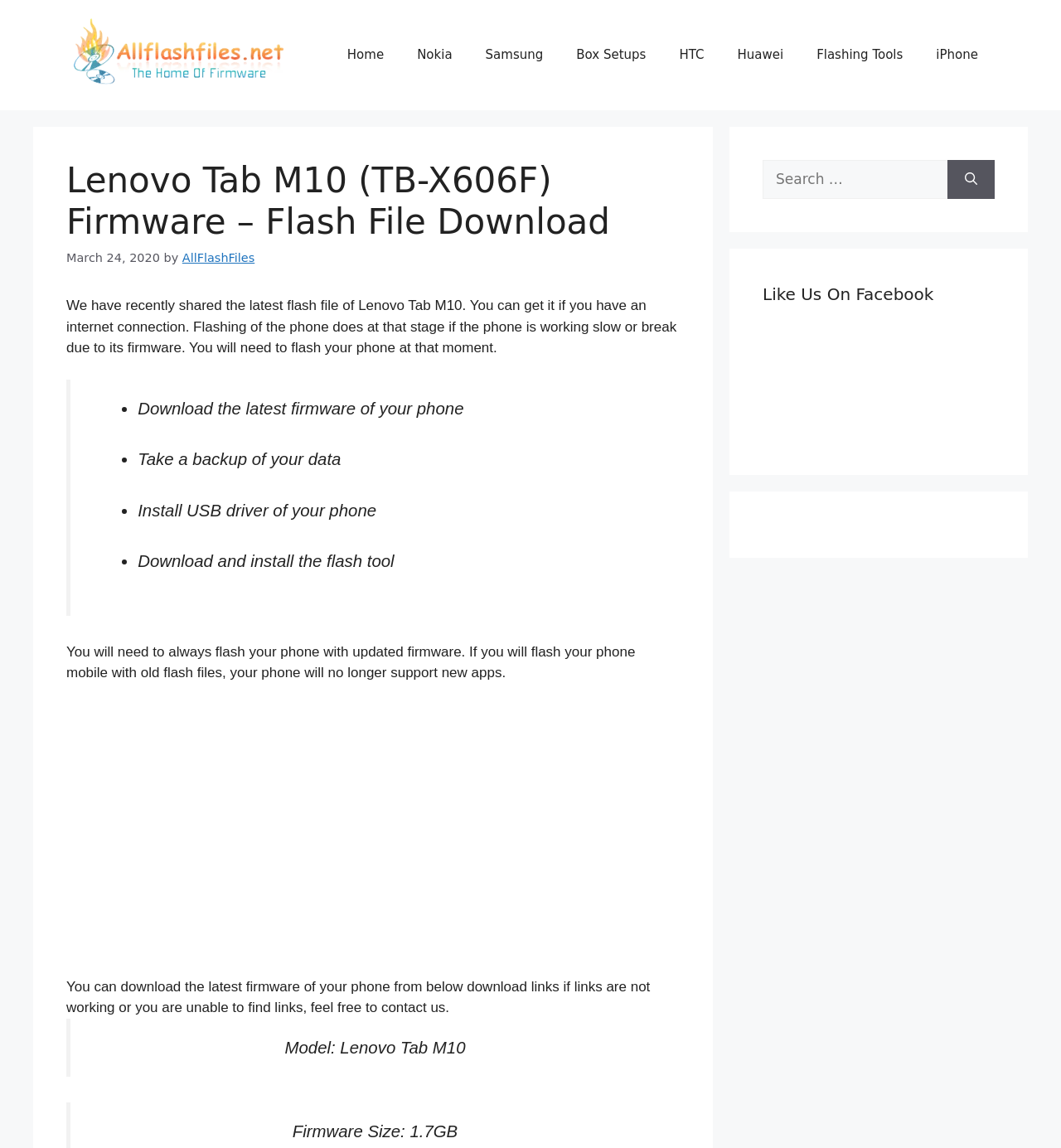Find the bounding box coordinates of the area to click in order to follow the instruction: "Click on the 'Search' button".

[0.893, 0.139, 0.938, 0.173]